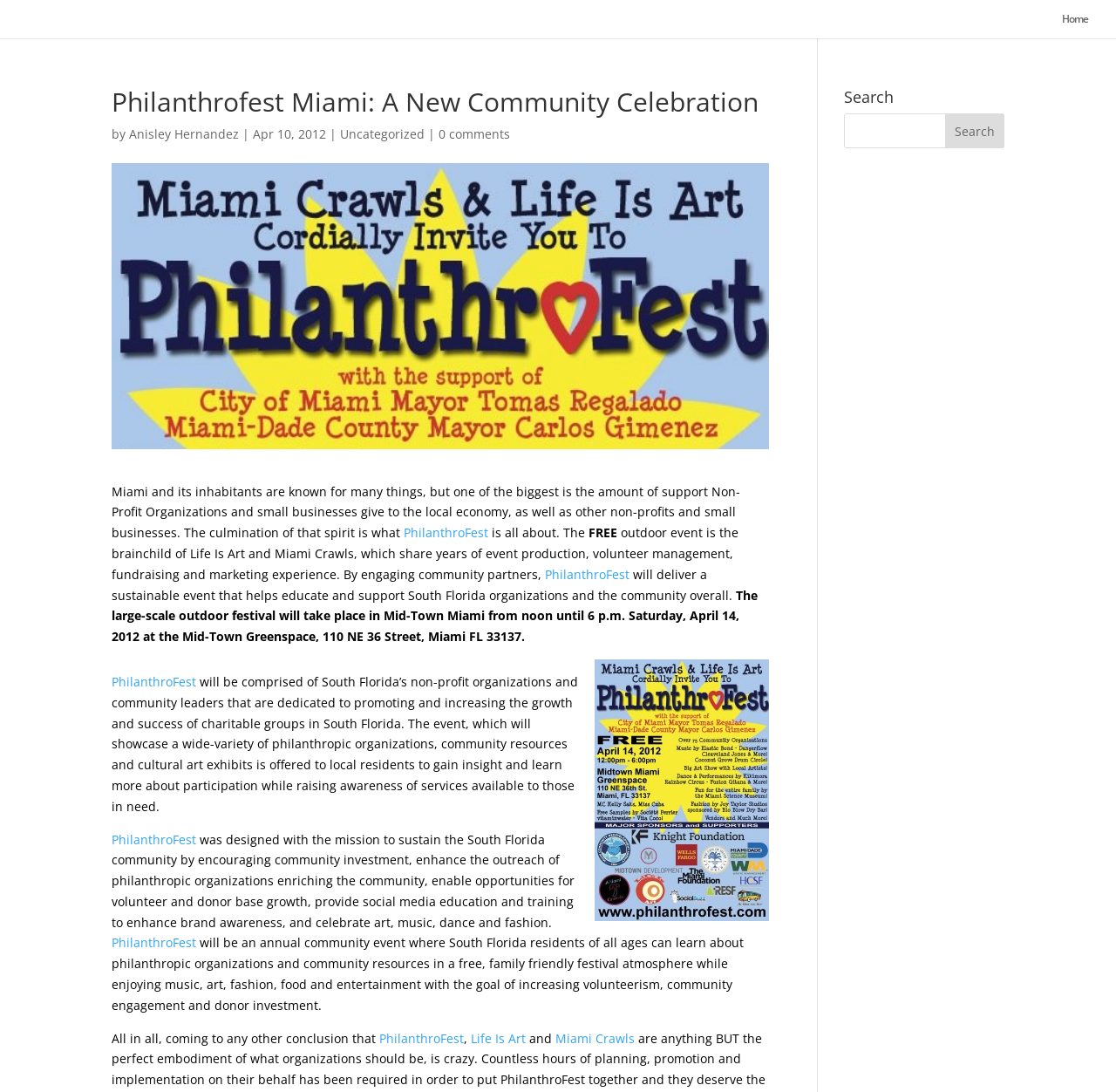Determine the bounding box coordinates of the clickable area required to perform the following instruction: "Learn about Life Is Art". The coordinates should be represented as four float numbers between 0 and 1: [left, top, right, bottom].

[0.422, 0.943, 0.471, 0.958]